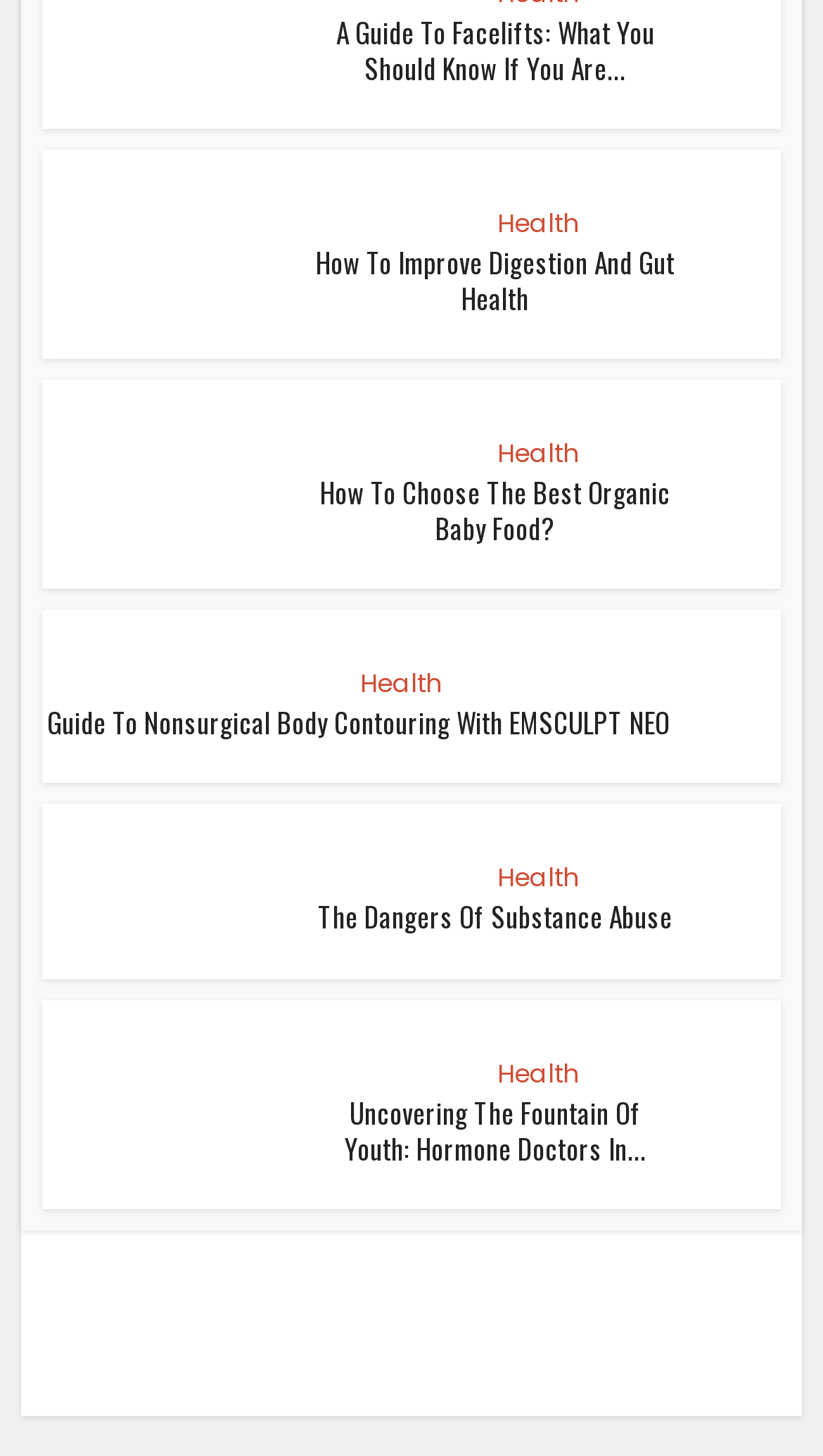Find the bounding box coordinates of the element to click in order to complete the given instruction: "View the image about organic baby food."

[0.051, 0.261, 0.358, 0.381]